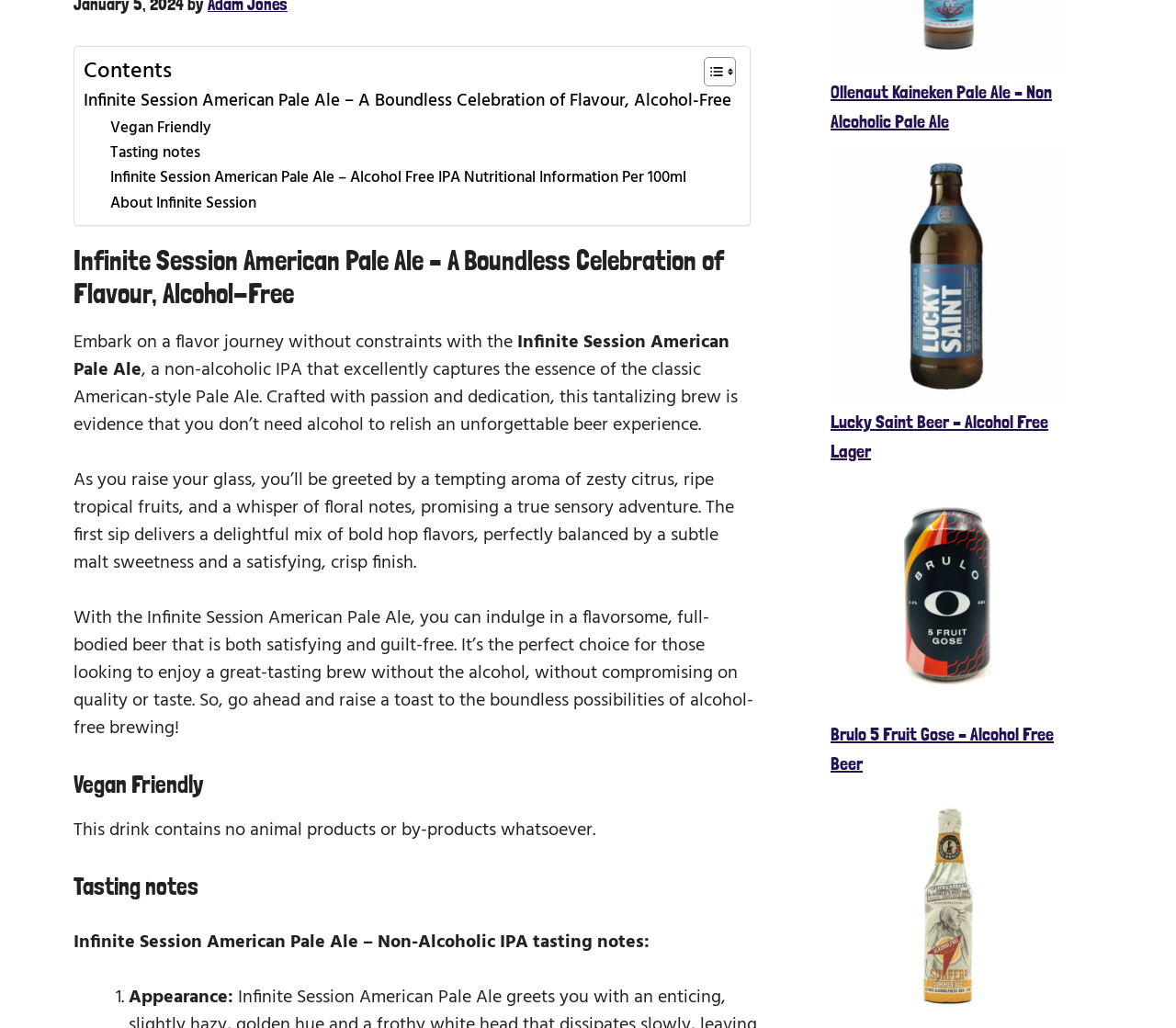Identify the bounding box coordinates for the UI element mentioned here: "Vegan Friendly". Provide the coordinates as four float values between 0 and 1, i.e., [left, top, right, bottom].

[0.093, 0.112, 0.179, 0.137]